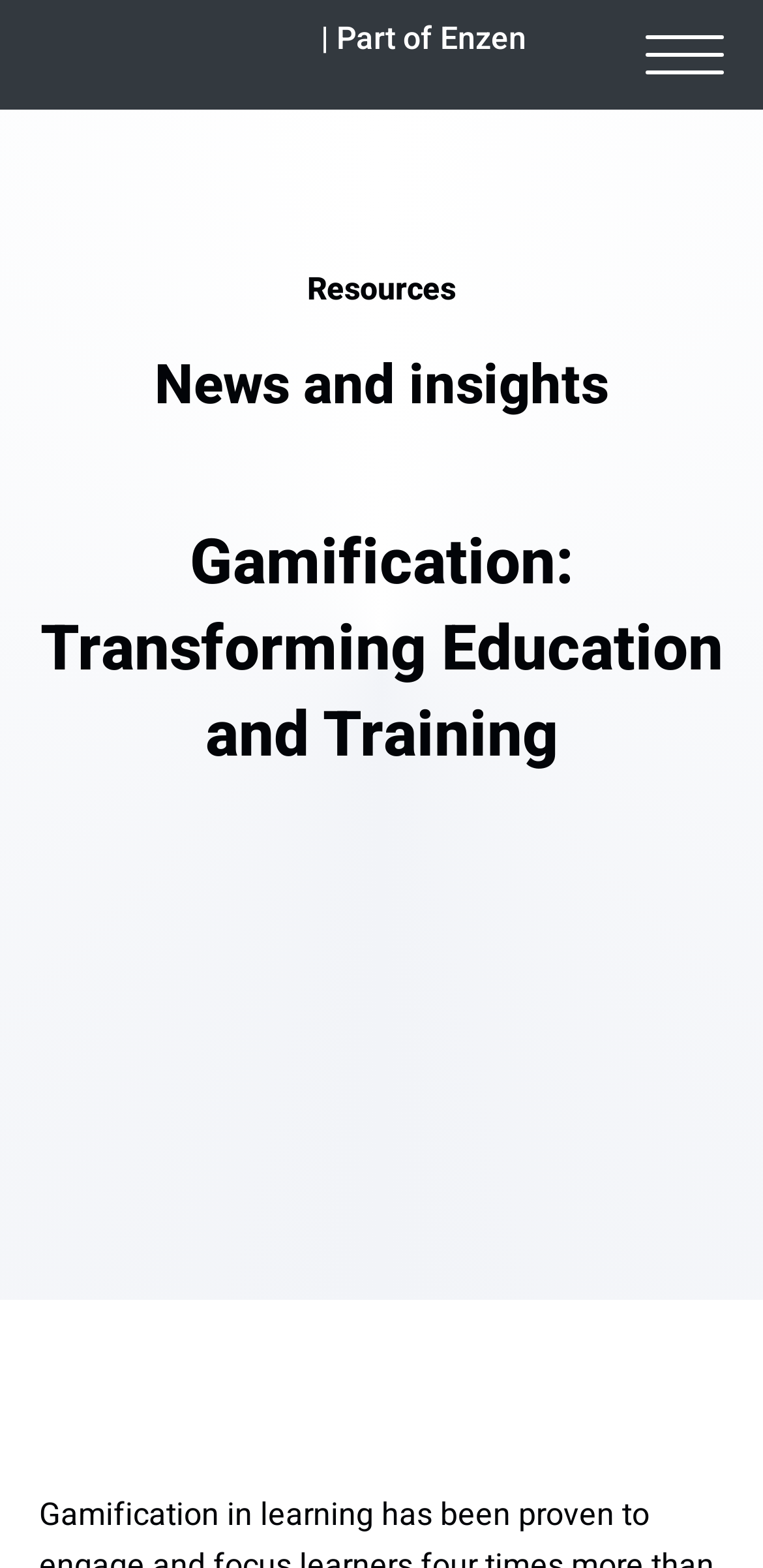Write an extensive caption that covers every aspect of the webpage.

The webpage is about gamification in learning, specifically highlighting its effectiveness in engaging learners. At the top left of the page, there is a link with no text description. Next to it, there is a static text element that reads "| Part of Enzen". On the top right, there is another link with no text description. 

Below these top elements, there are three main sections. On the left, there is a heading that reads "Gamification: Transforming Education and Training". Below the heading, there is a large image that takes up most of the page's width, depicting "Supply chain training gamification in VR". 

To the right of the heading, there are two static text elements. The top one reads "Resources", and the bottom one reads "News and insights".